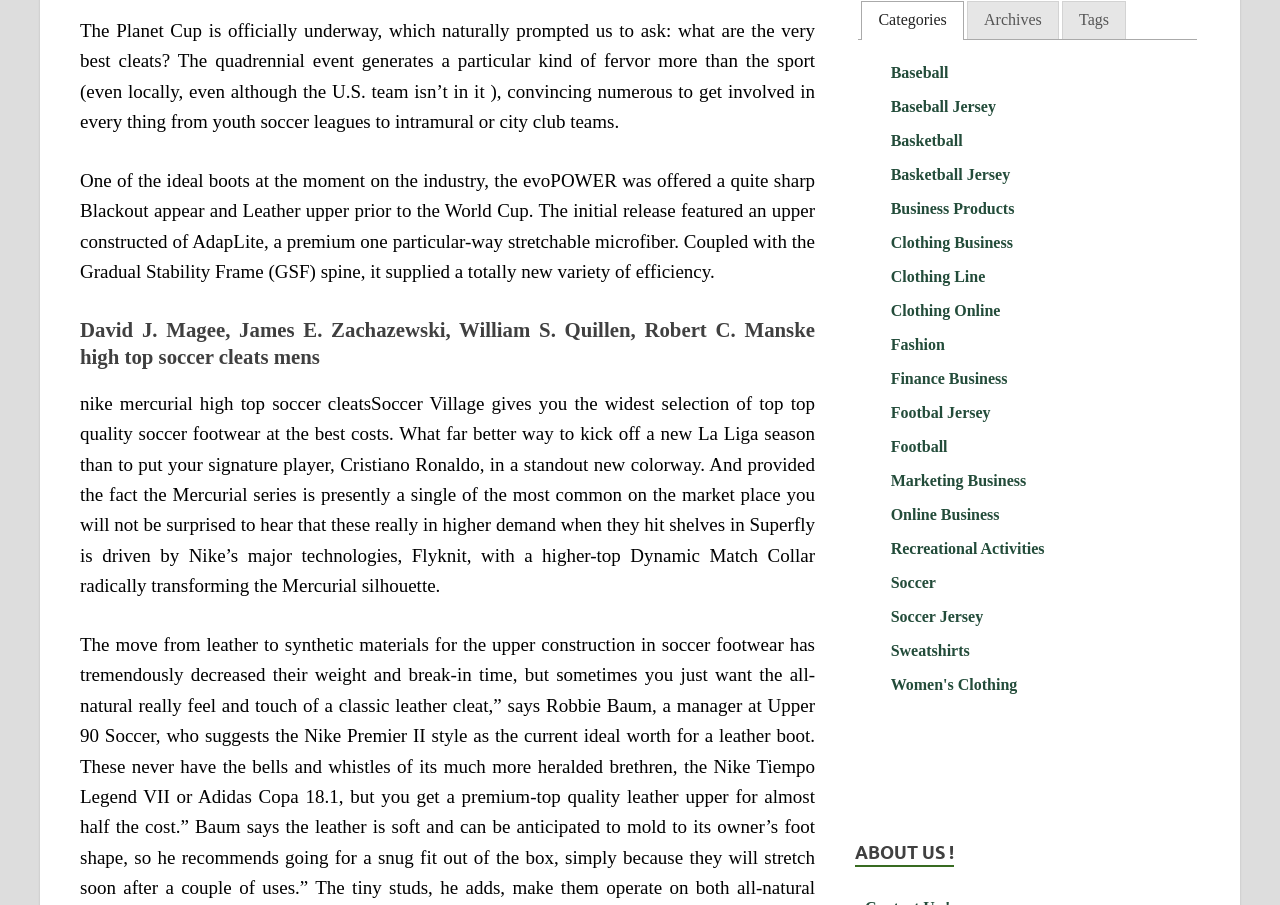Pinpoint the bounding box coordinates of the clickable element needed to complete the instruction: "View Privacy Policy". The coordinates should be provided as four float numbers between 0 and 1: [left, top, right, bottom].

None